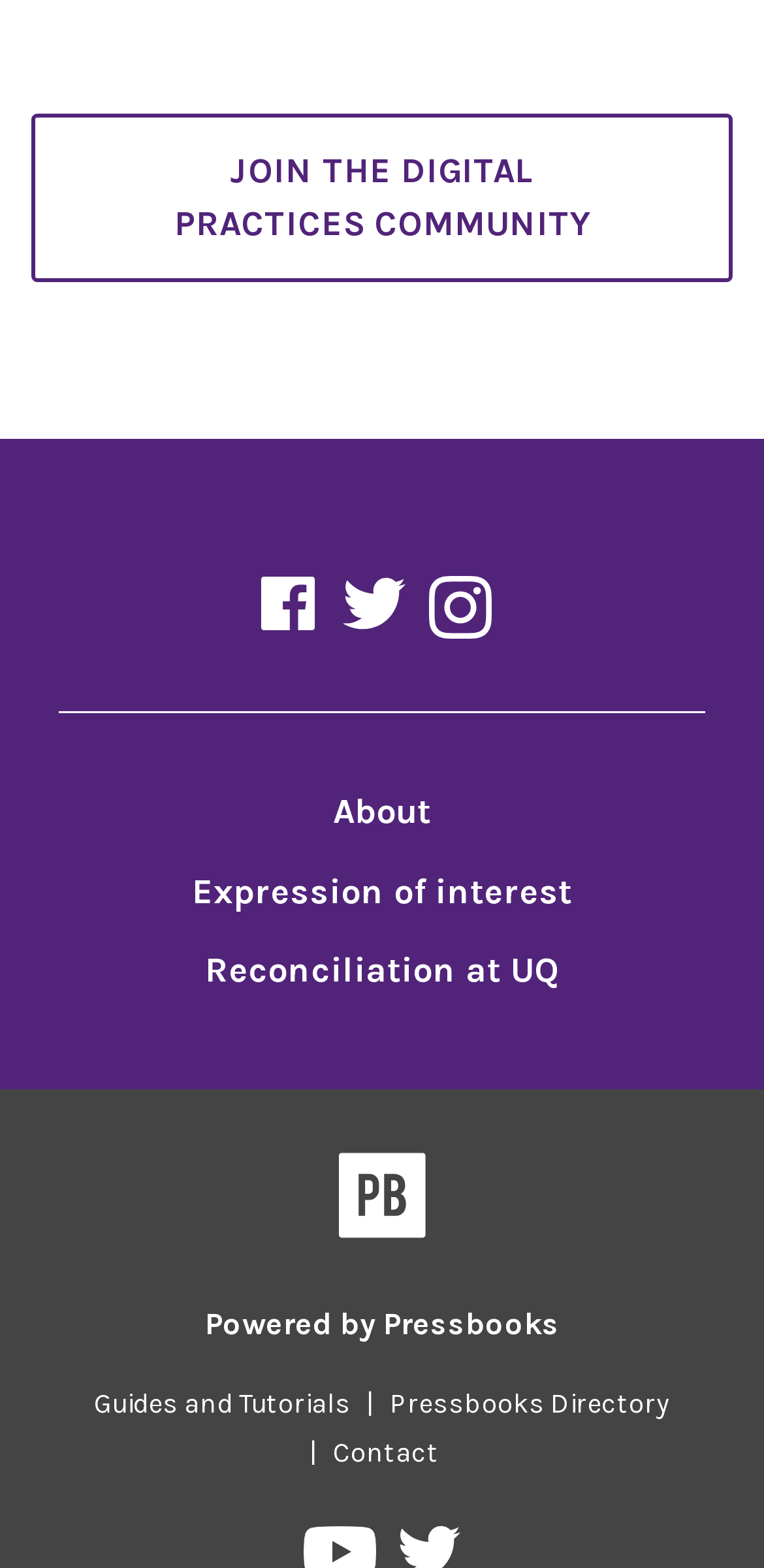Determine the bounding box coordinates of the clickable element to achieve the following action: 'Contact us'. Provide the coordinates as four float values between 0 and 1, formatted as [left, top, right, bottom].

[0.415, 0.915, 0.595, 0.936]